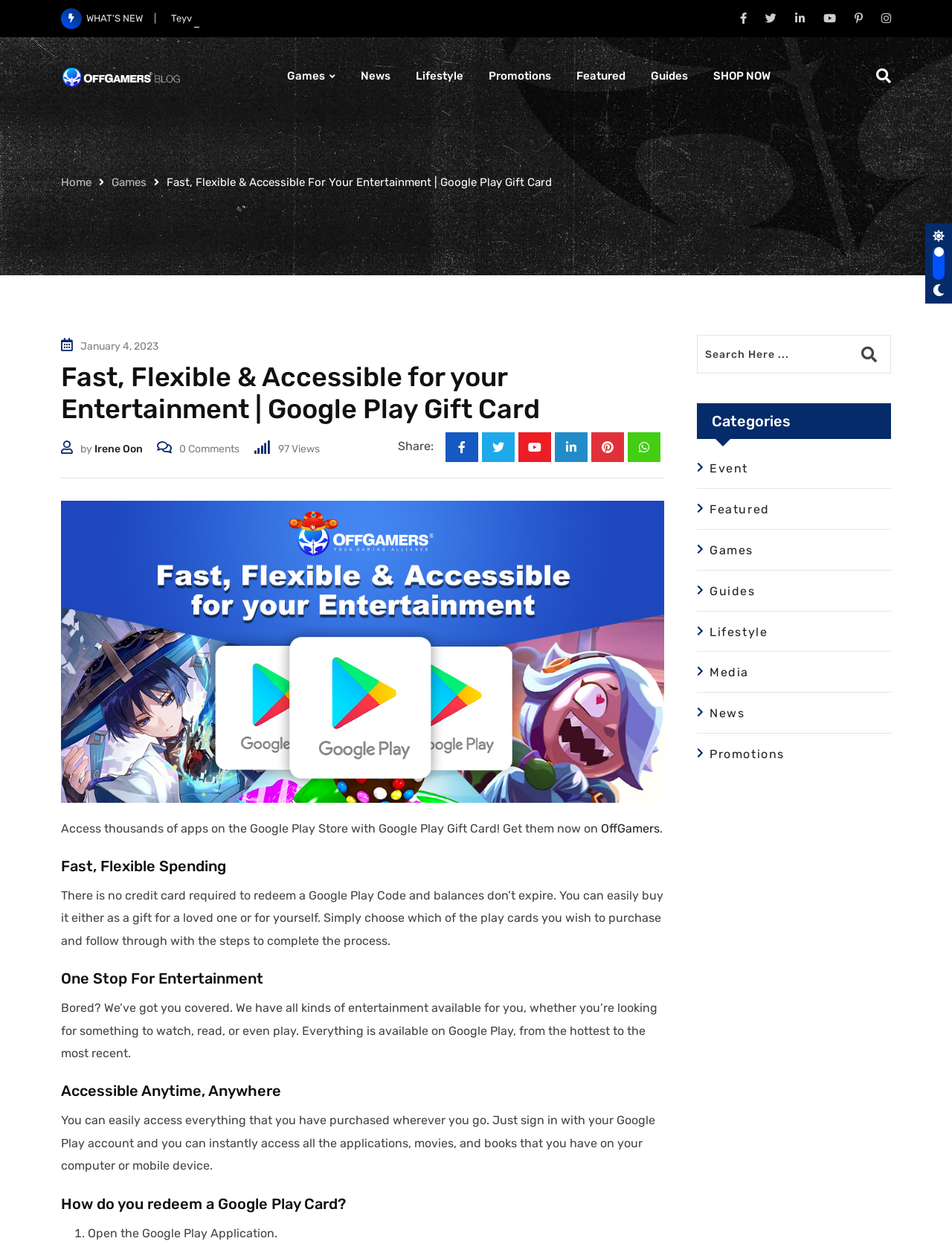Could you identify the text that serves as the heading for this webpage?

Fast, Flexible & Accessible for your Entertainment | Google Play Gift Card